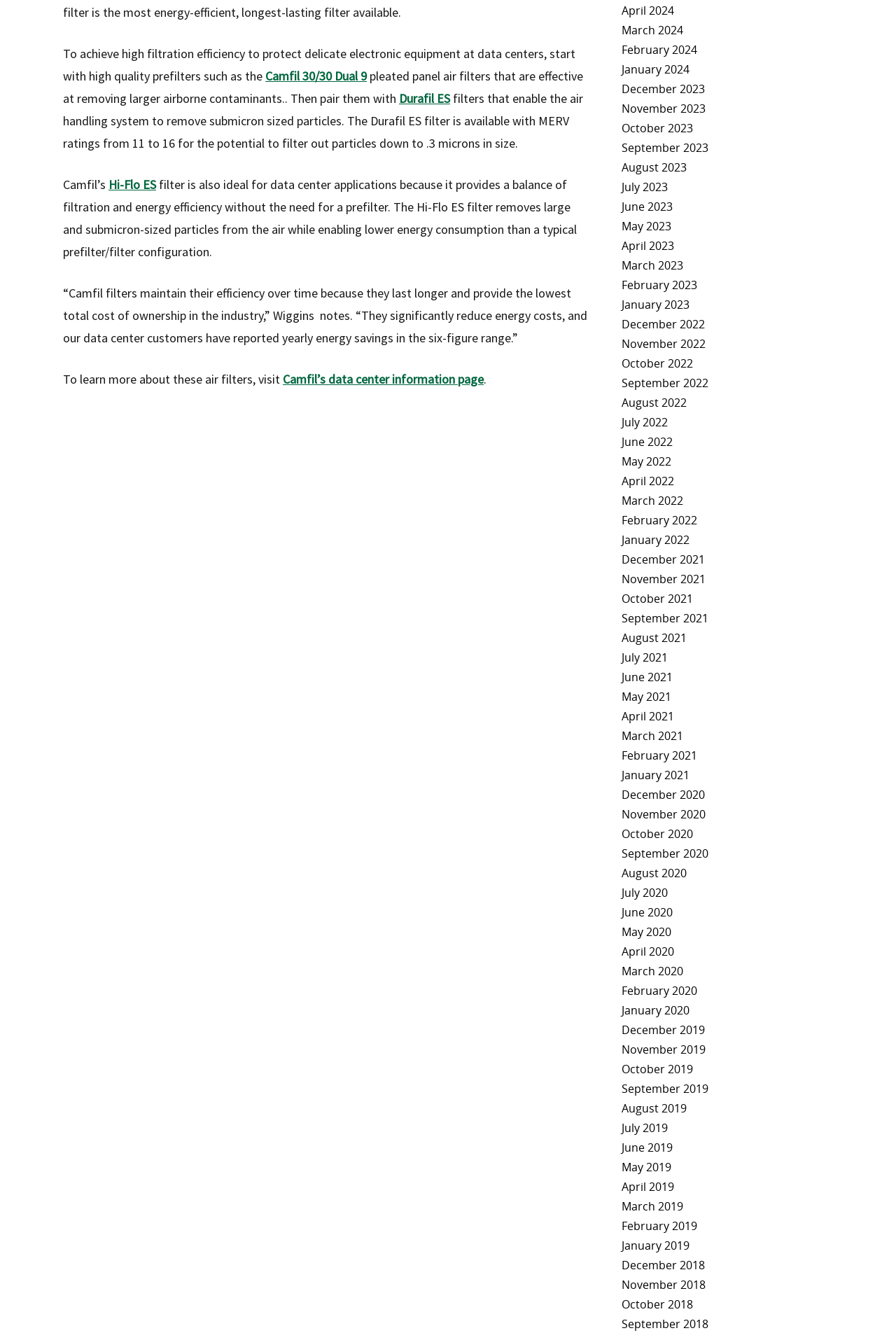Find the bounding box coordinates of the area to click in order to follow the instruction: "Visit Camfil’s data center information page".

[0.316, 0.278, 0.54, 0.29]